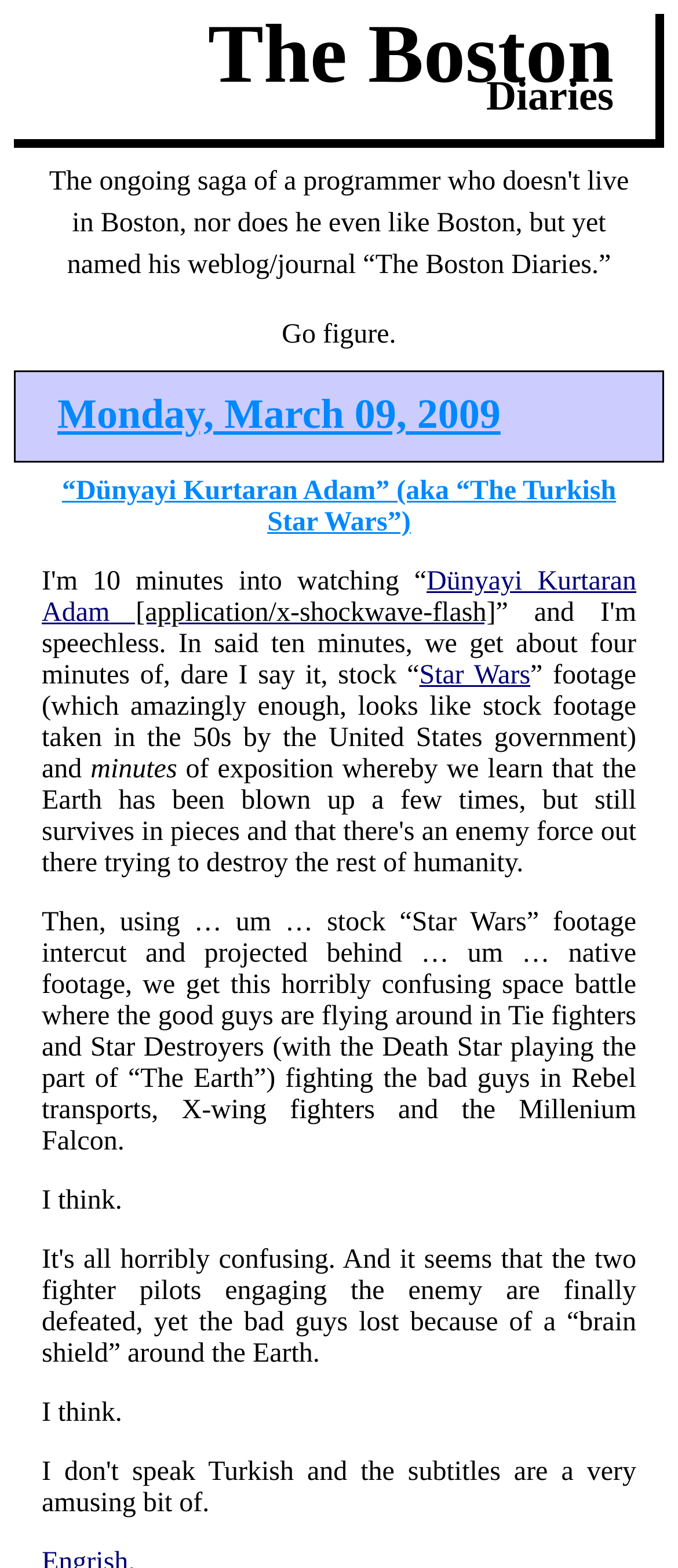Please answer the following question using a single word or phrase: 
What type of footage is used in the movie?

stock footage